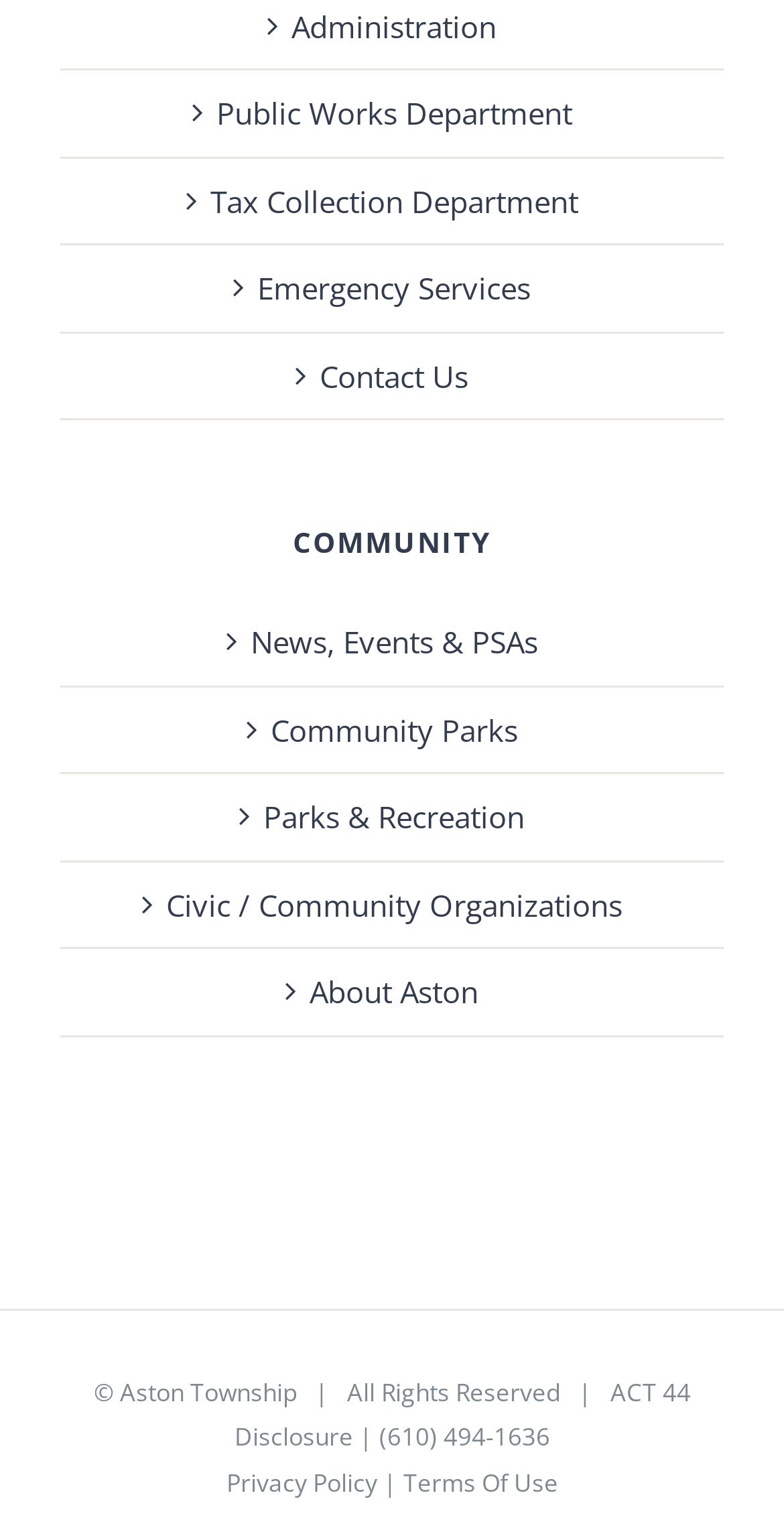Please locate the bounding box coordinates of the element's region that needs to be clicked to follow the instruction: "View Administration". The bounding box coordinates should be provided as four float numbers between 0 and 1, i.e., [left, top, right, bottom].

[0.108, 0.002, 0.897, 0.032]